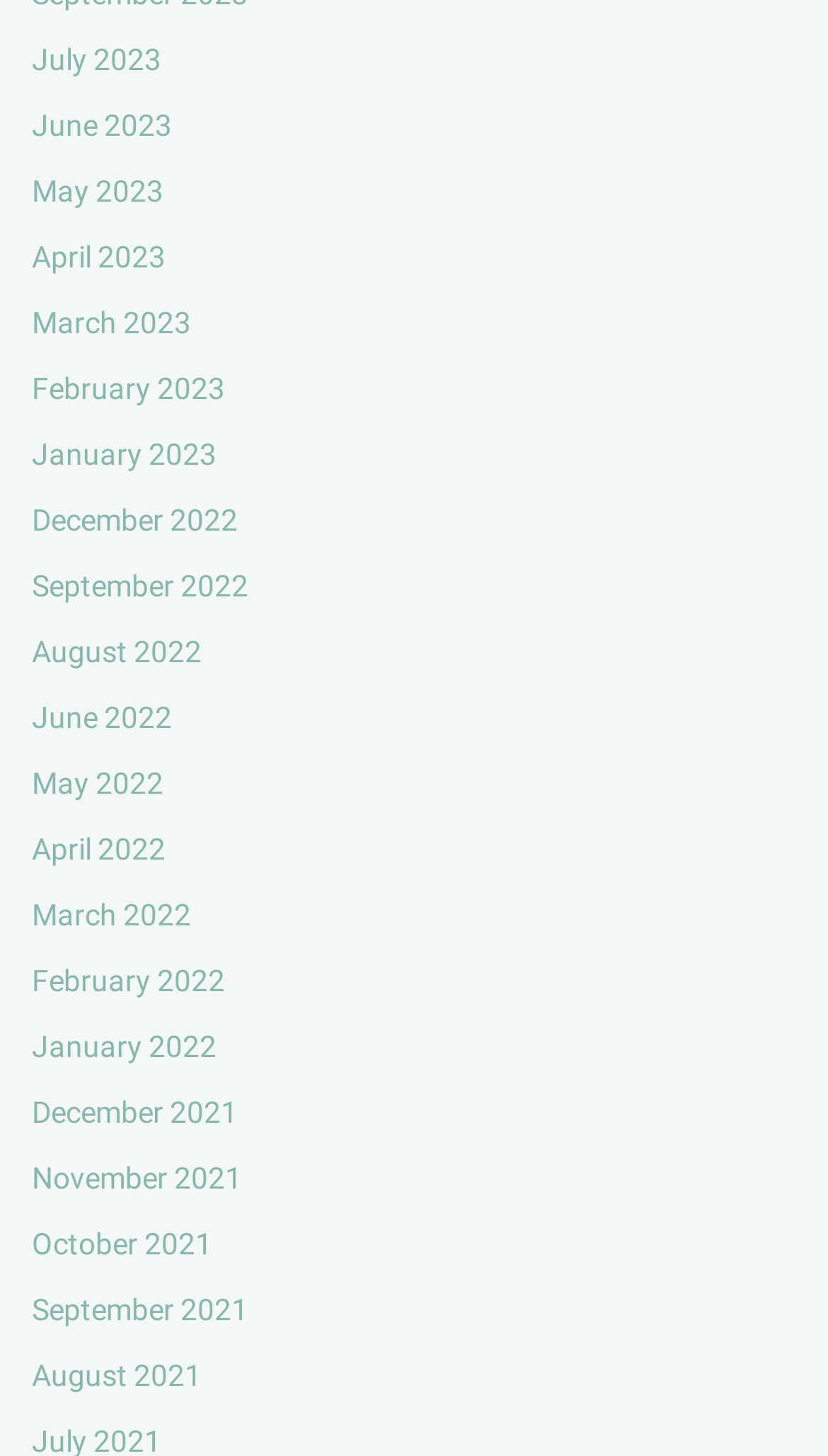Pinpoint the bounding box coordinates of the element to be clicked to execute the instruction: "view May 2022".

[0.038, 0.495, 0.197, 0.518]